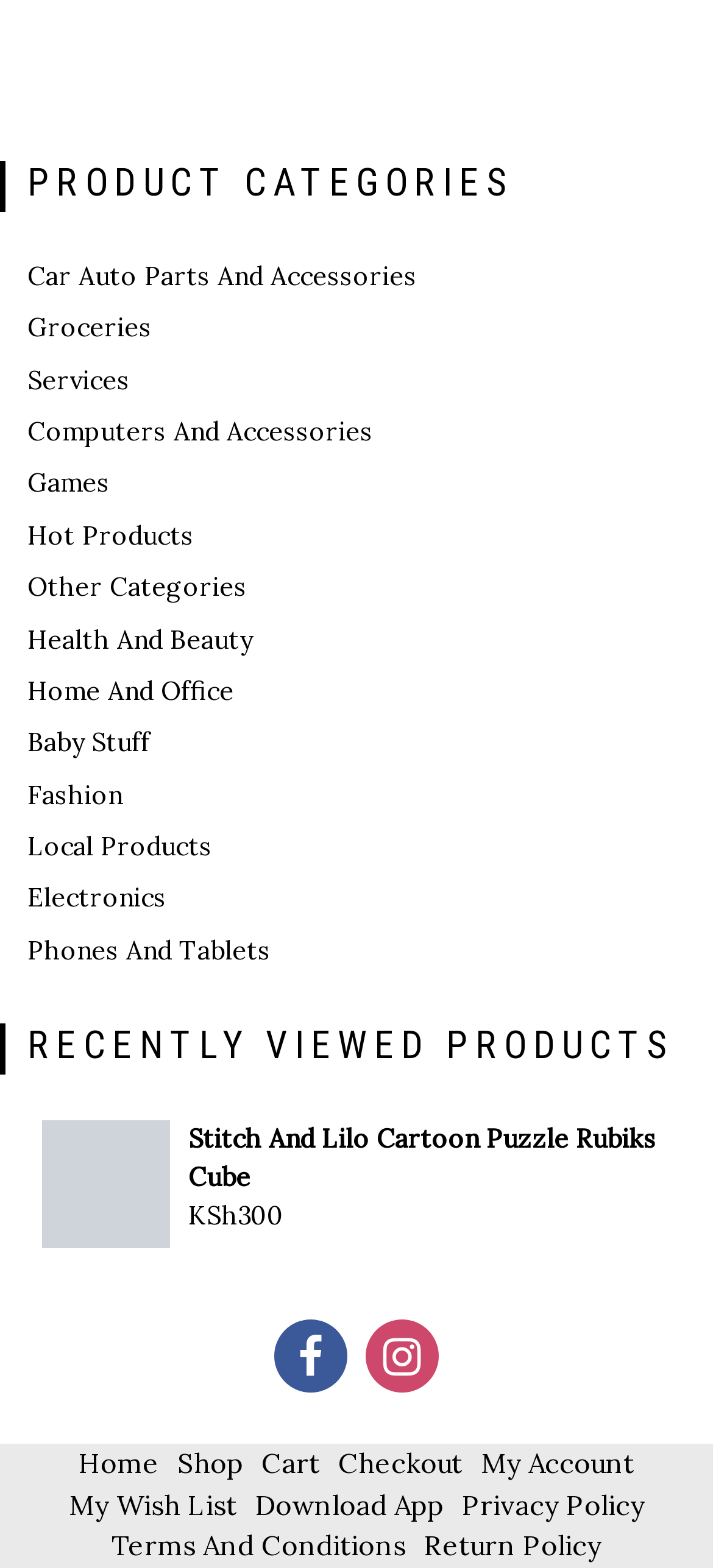What are the main product categories?
Respond to the question with a single word or phrase according to the image.

Car Auto Parts, Groceries, etc.